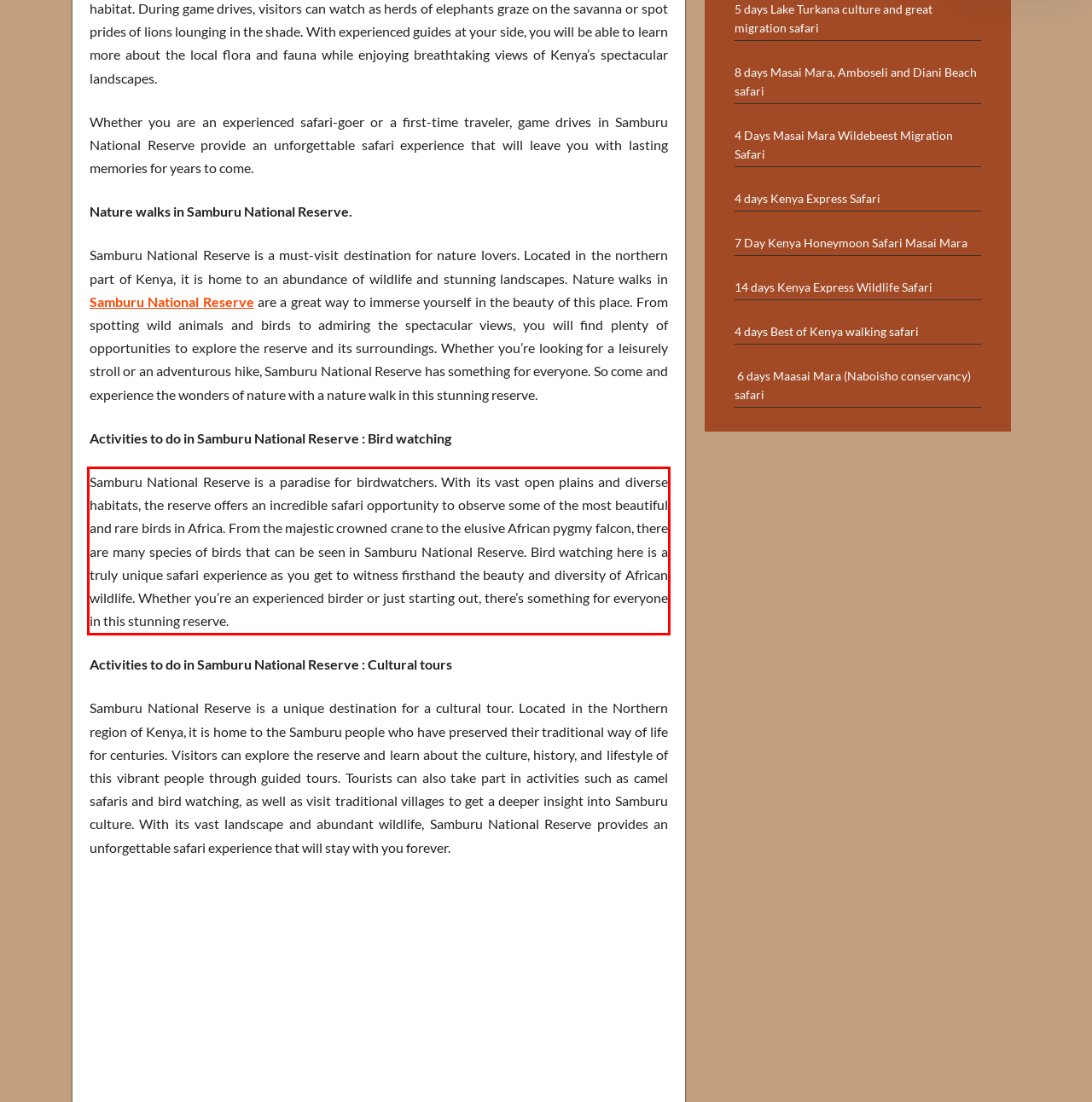Within the screenshot of the webpage, there is a red rectangle. Please recognize and generate the text content inside this red bounding box.

Samburu National Reserve is a paradise for birdwatchers. With its vast open plains and diverse habitats, the reserve offers an incredible safari opportunity to observe some of the most beautiful and rare birds in Africa. From the majestic crowned crane to the elusive African pygmy falcon, there are many species of birds that can be seen in Samburu National Reserve. Bird watching here is a truly unique safari experience as you get to witness firsthand the beauty and diversity of African wildlife. Whether you’re an experienced birder or just starting out, there’s something for everyone in this stunning reserve.